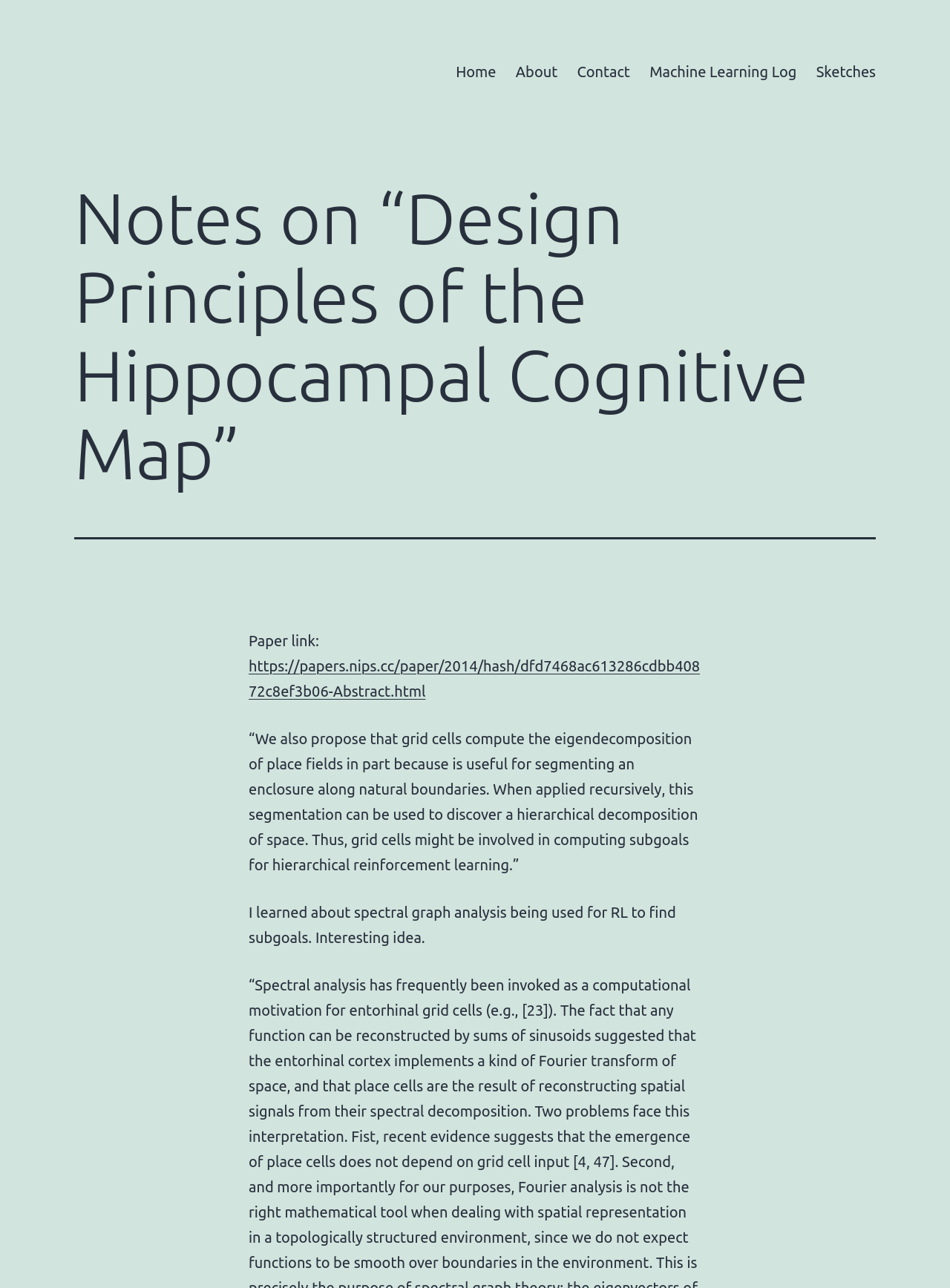Answer the question with a brief word or phrase:
What is the author's comment on the paper?

Interesting idea